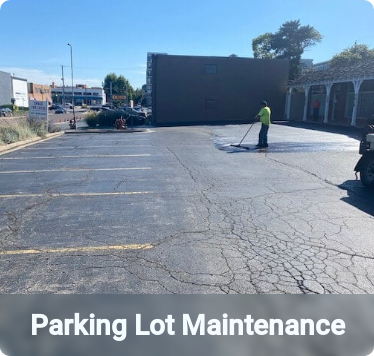What is the purpose of the tool?
Please describe in detail the information shown in the image to answer the question.

The tool being used by the worker is intended to apply a sealant over the surface of the asphalt, which is a critical process in pavement upkeep to extend the lifespan of the asphalt surface and prevent further deterioration.